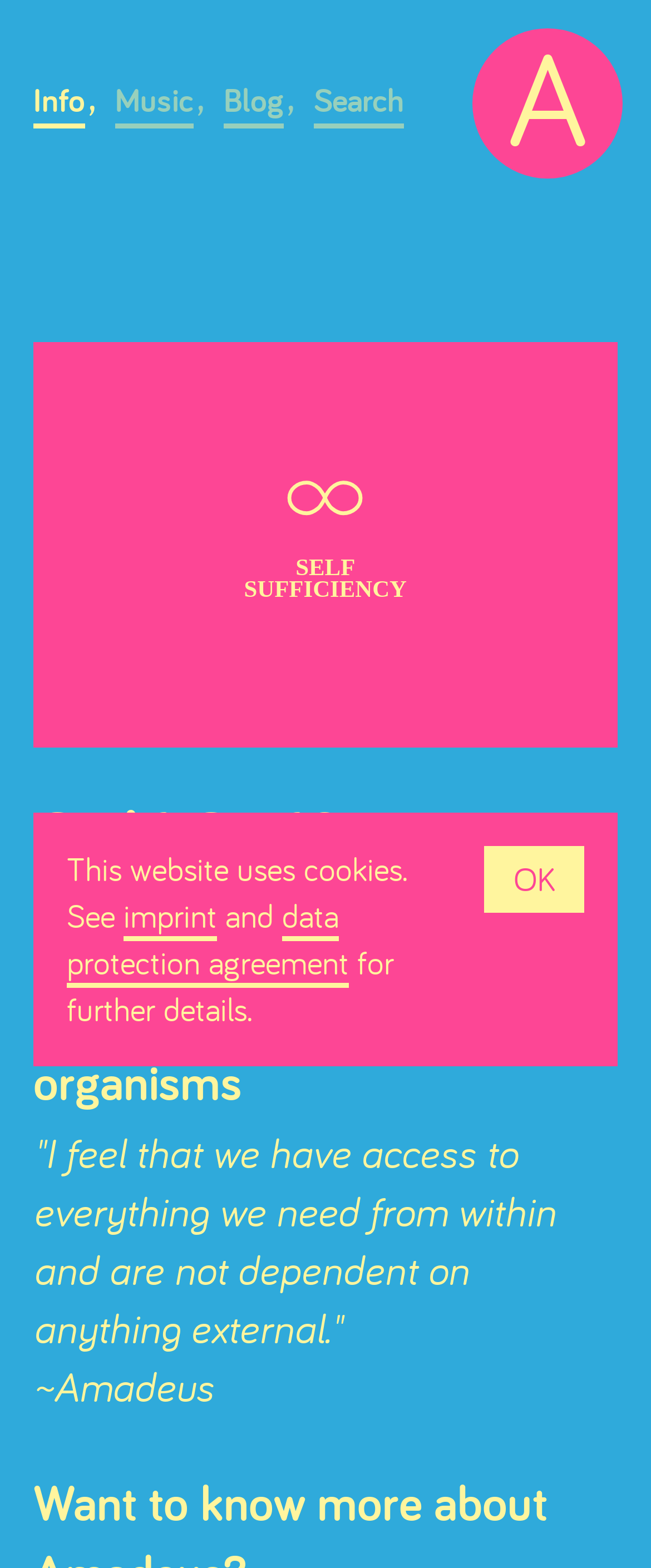Create an in-depth description of the webpage, covering main sections.

This webpage is about self-sufficiency and features a prominent image with the same title, taking up most of the top half of the page. At the very top, there are four navigation links: "Info", "Music", "Blog", and "Search", aligned horizontally and evenly spaced. 

Below the image, there are two headings, one with the title "Self Sufficiency" and another with the subtitle "Human beings as perfectly functioning, independent organisms". 

Following the headings, there is a blockquote with a quote from Amadeus, which says "I feel that we have access to everything we need from within and are not dependent on anything external." The quote is attributed to Amadeus. 

On the bottom left of the page, there is a notice about the website's use of cookies, with links to the imprint and data protection agreement for further details. 

Finally, at the bottom right, there is a prominent "OK" button.